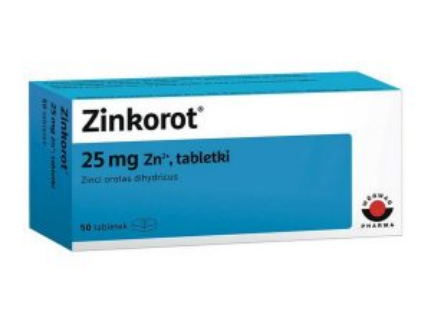Examine the image carefully and respond to the question with a detailed answer: 
What is the composition of Zinkorot?

The packaging clearly states that the composition of Zinkorot is zinc orotate dihydrate, which is a specific form of zinc used in dietary supplements.